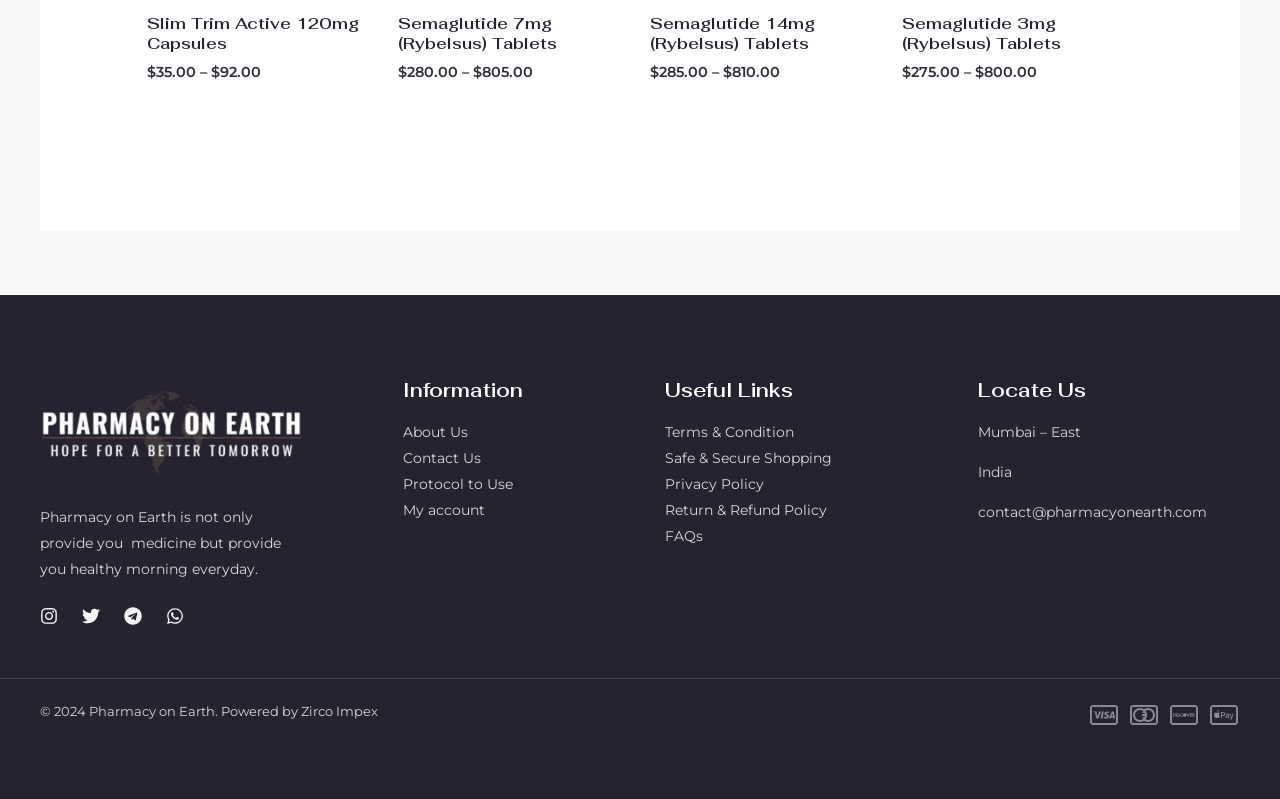Show me the bounding box coordinates of the clickable region to achieve the task as per the instruction: "Follow Pharmacy on Earth on Instagram".

[0.031, 0.76, 0.045, 0.782]